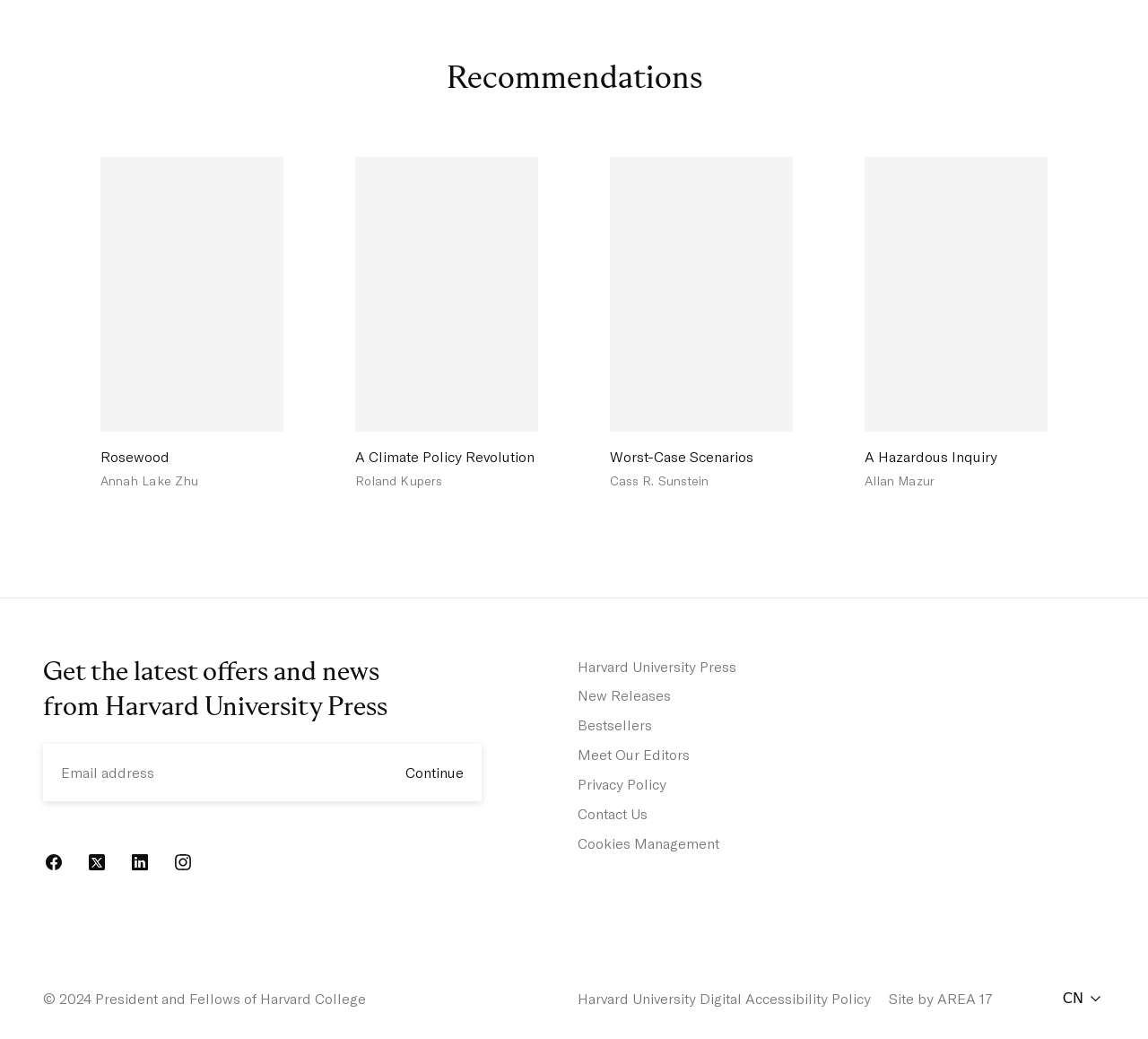Reply to the question with a brief word or phrase: What is the main topic of the webpage?

Book recommendations